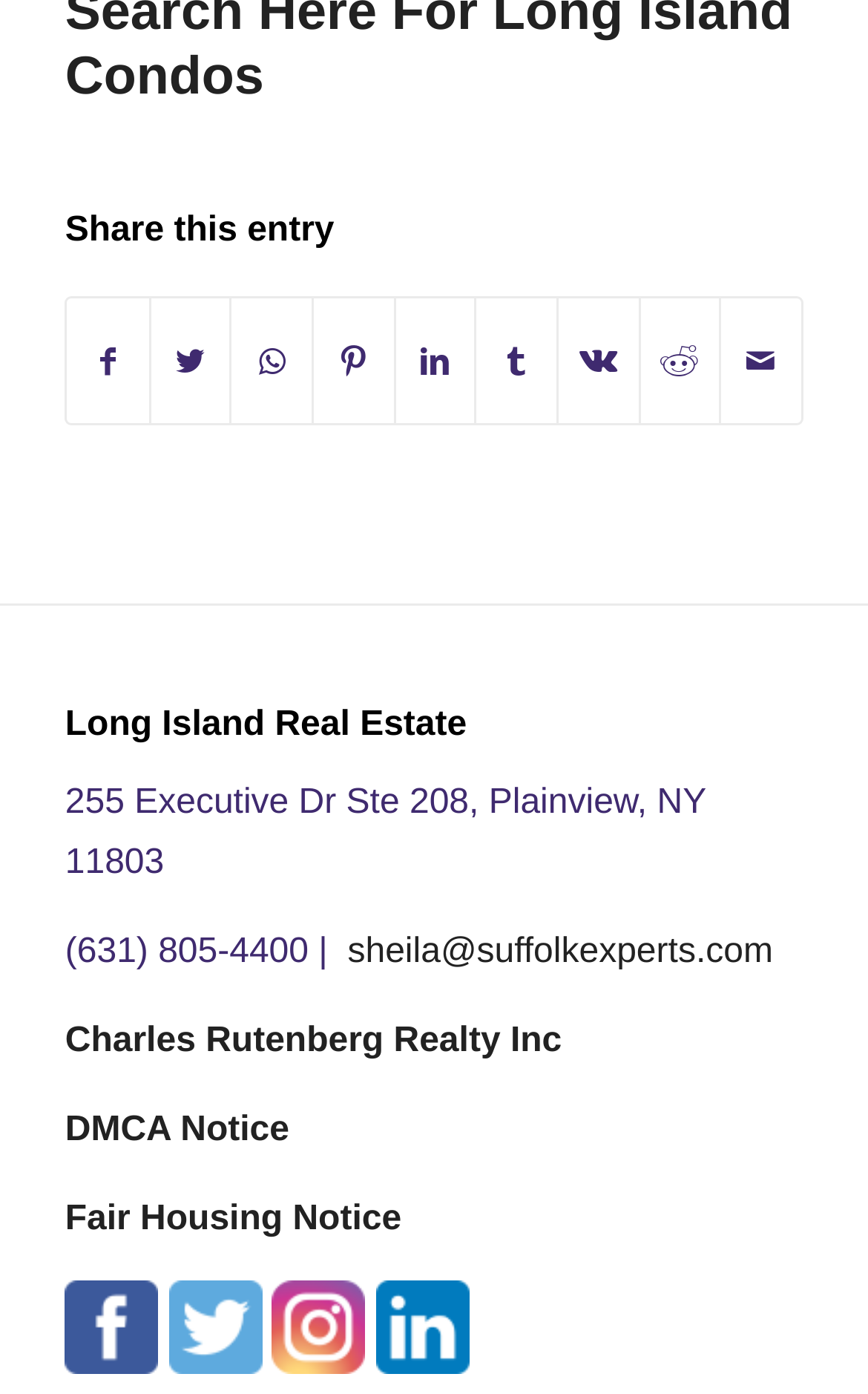Identify the coordinates of the bounding box for the element that must be clicked to accomplish the instruction: "Read DMCA Notice".

[0.075, 0.797, 0.333, 0.824]